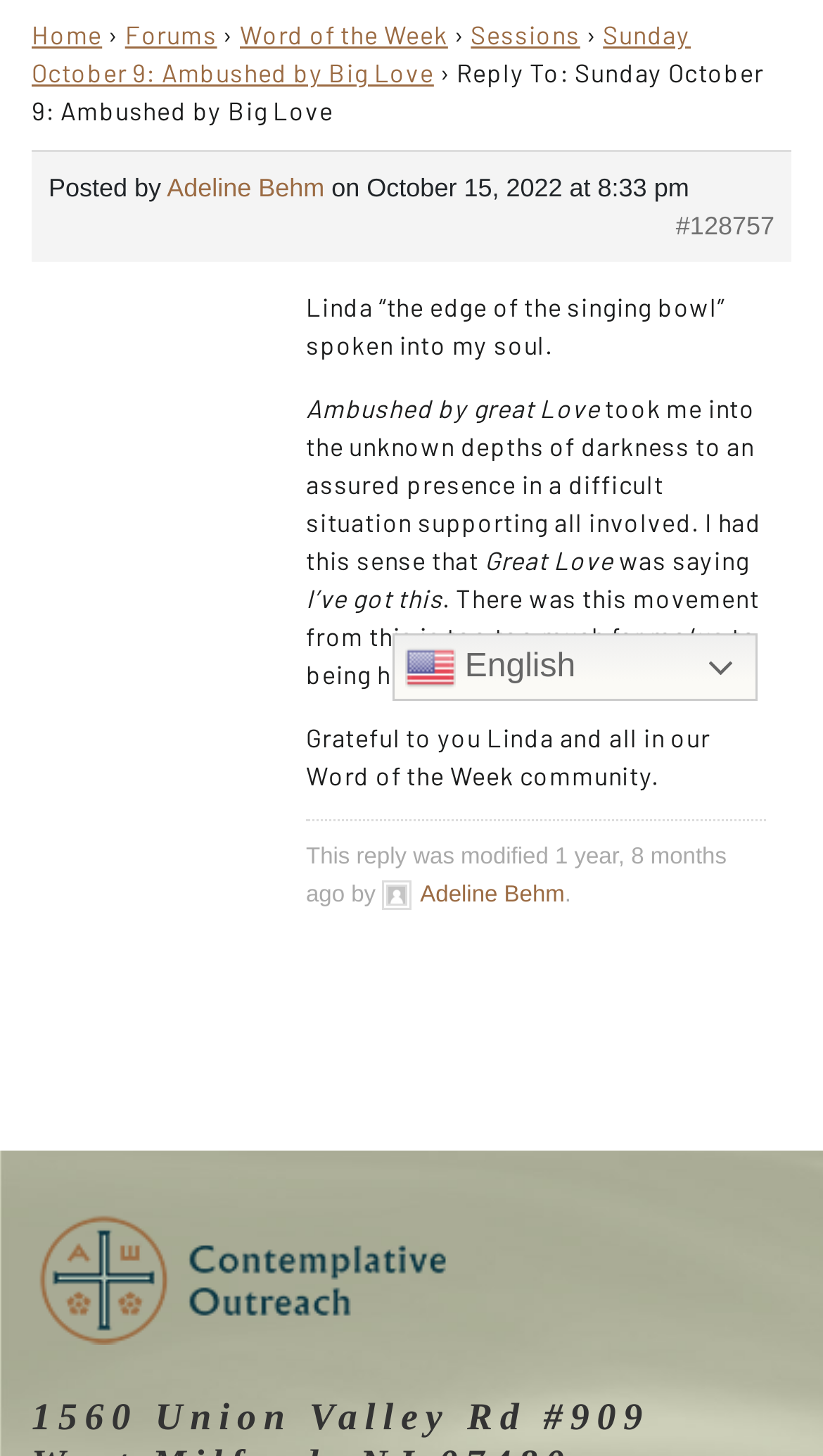Locate the bounding box of the UI element with the following description: "Home".

[0.038, 0.013, 0.124, 0.033]